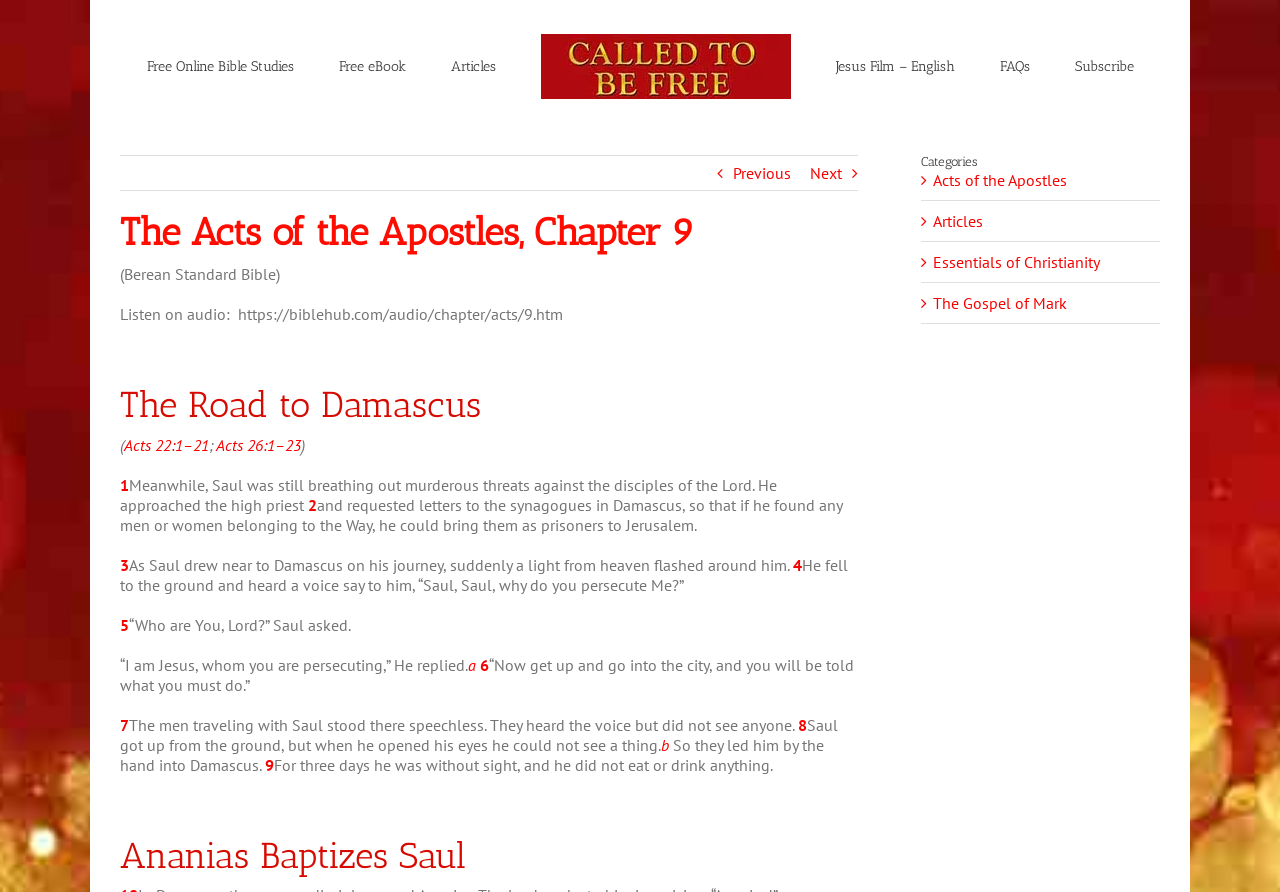Using the provided element description: "Free eBook", identify the bounding box coordinates. The coordinates should be four floats between 0 and 1 in the order [left, top, right, bottom].

[0.264, 0.026, 0.317, 0.12]